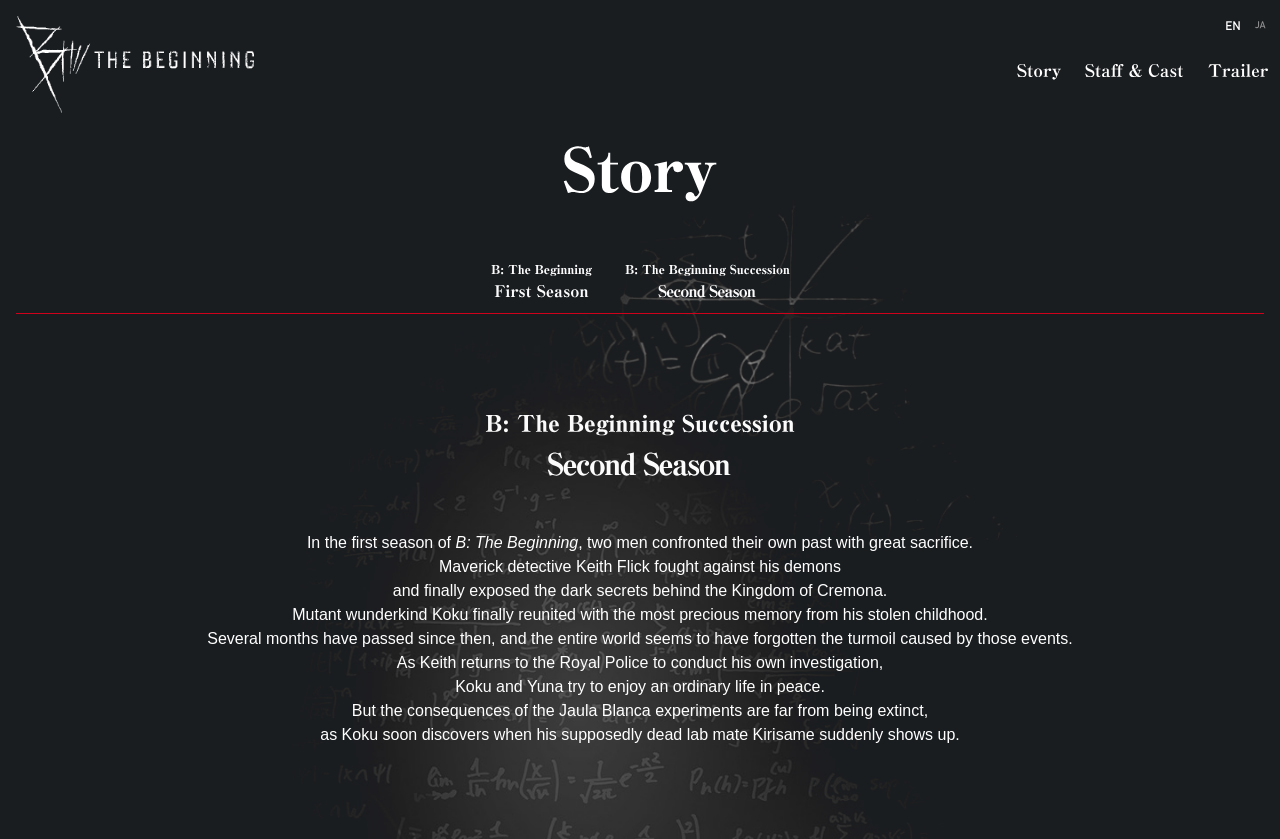Provide your answer in one word or a succinct phrase for the question: 
What is Koku's relationship with Kirisame?

Lab mate